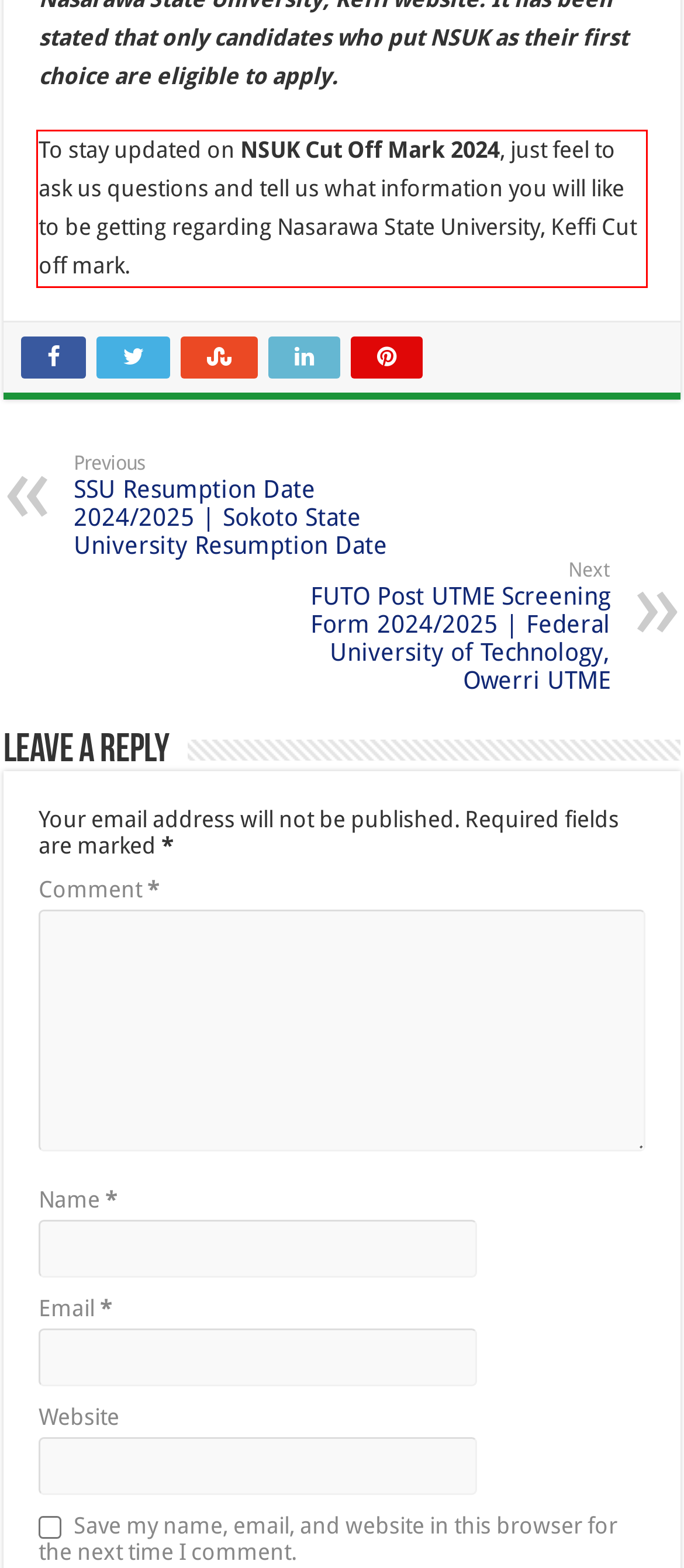Given a webpage screenshot with a red bounding box, perform OCR to read and deliver the text enclosed by the red bounding box.

To stay updated on NSUK Cut Off Mark 2024, just feel to ask us questions and tell us what information you will like to be getting regarding Nasarawa State University, Keffi Cut off mark.